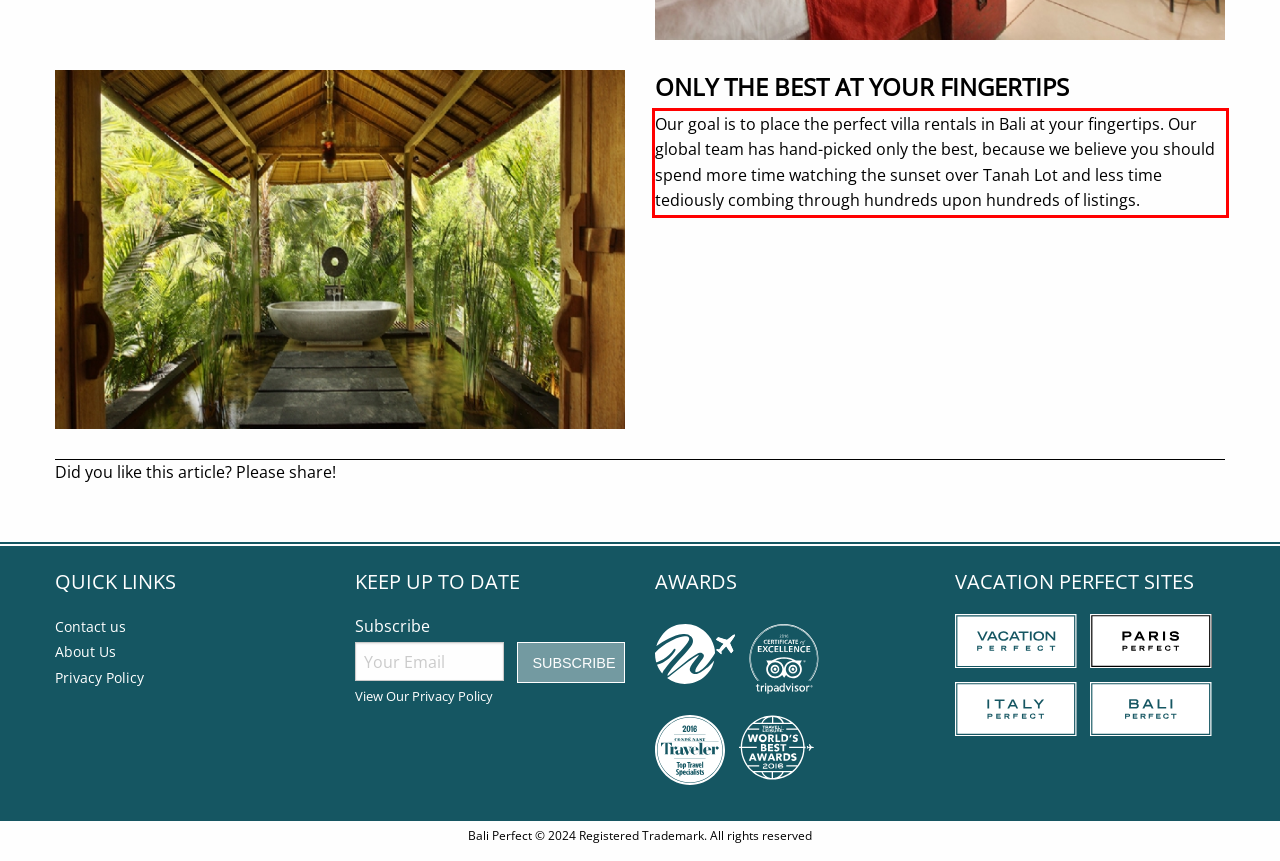In the given screenshot, locate the red bounding box and extract the text content from within it.

Our goal is to place the perfect villa rentals in Bali at your fingertips. Our global team has hand-picked only the best, because we believe you should spend more time watching the sunset over Tanah Lot and less time tediously combing through hundreds upon hundreds of listings.